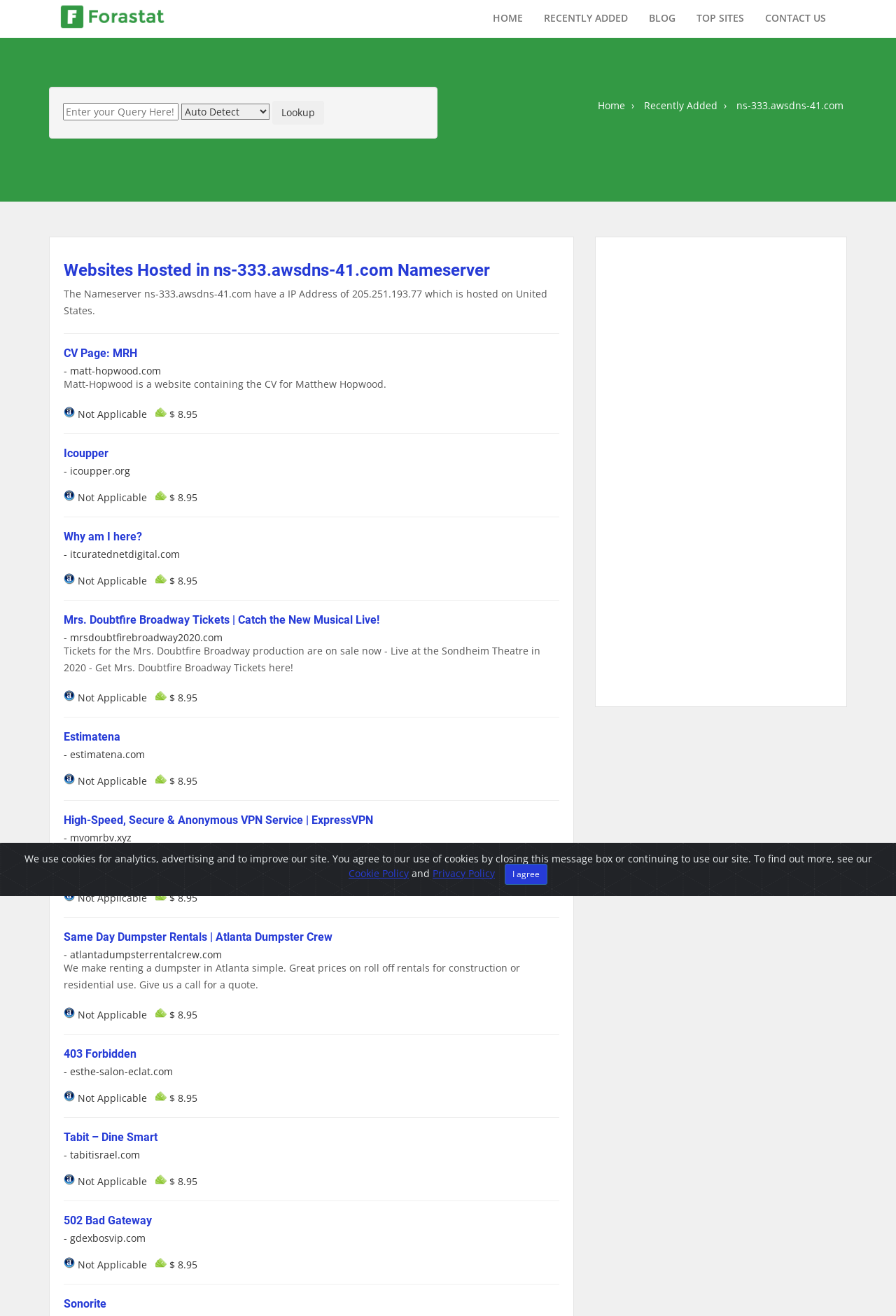Please give the bounding box coordinates of the area that should be clicked to fulfill the following instruction: "Click on the 'Home' link". The coordinates should be in the format of four float numbers from 0 to 1, i.e., [left, top, right, bottom].

None